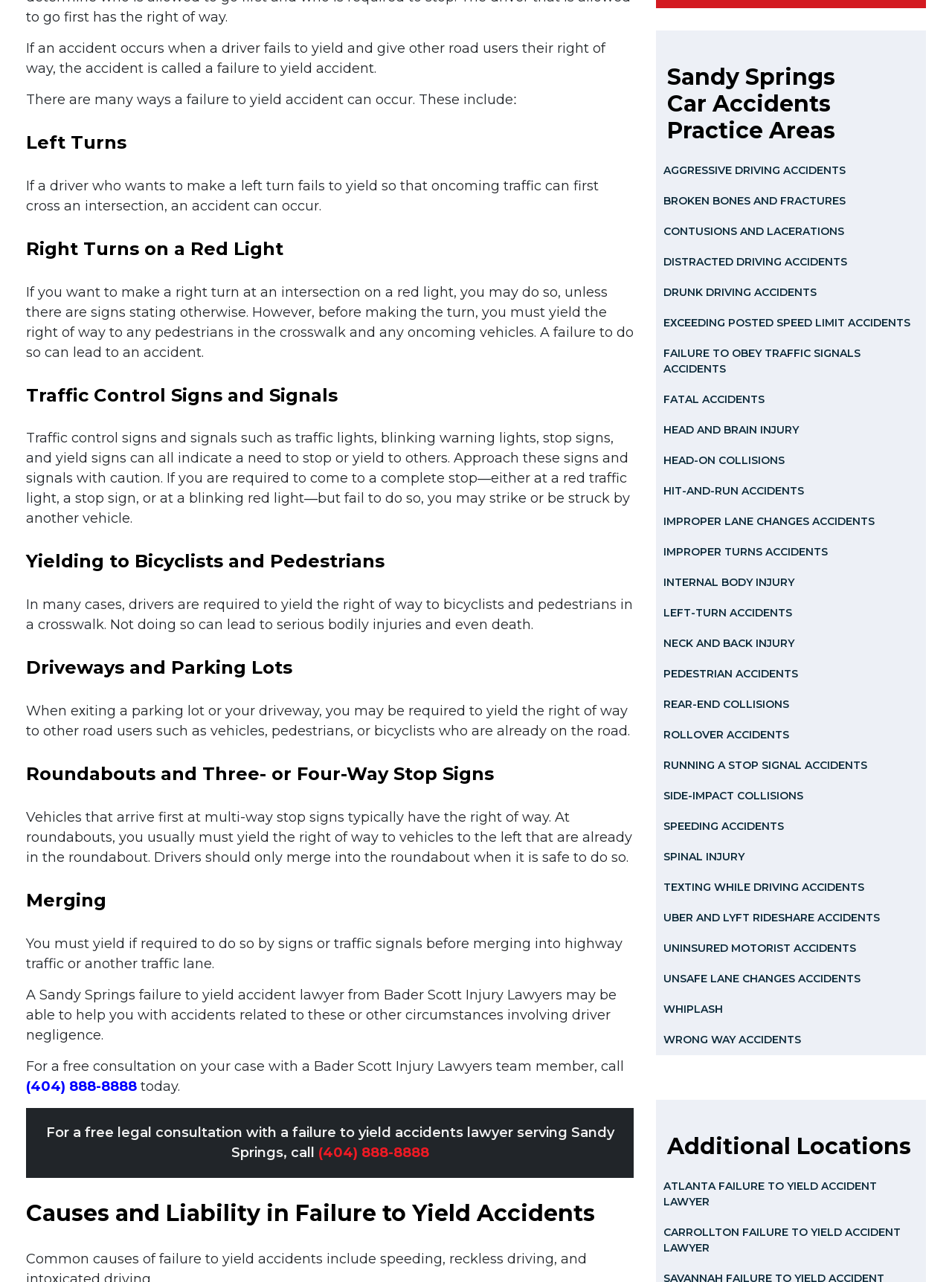Please identify the bounding box coordinates of the element's region that needs to be clicked to fulfill the following instruction: "Click the 'AGGRESSIVE DRIVING ACCIDENTS' link". The bounding box coordinates should consist of four float numbers between 0 and 1, i.e., [left, top, right, bottom].

[0.689, 0.121, 0.973, 0.145]